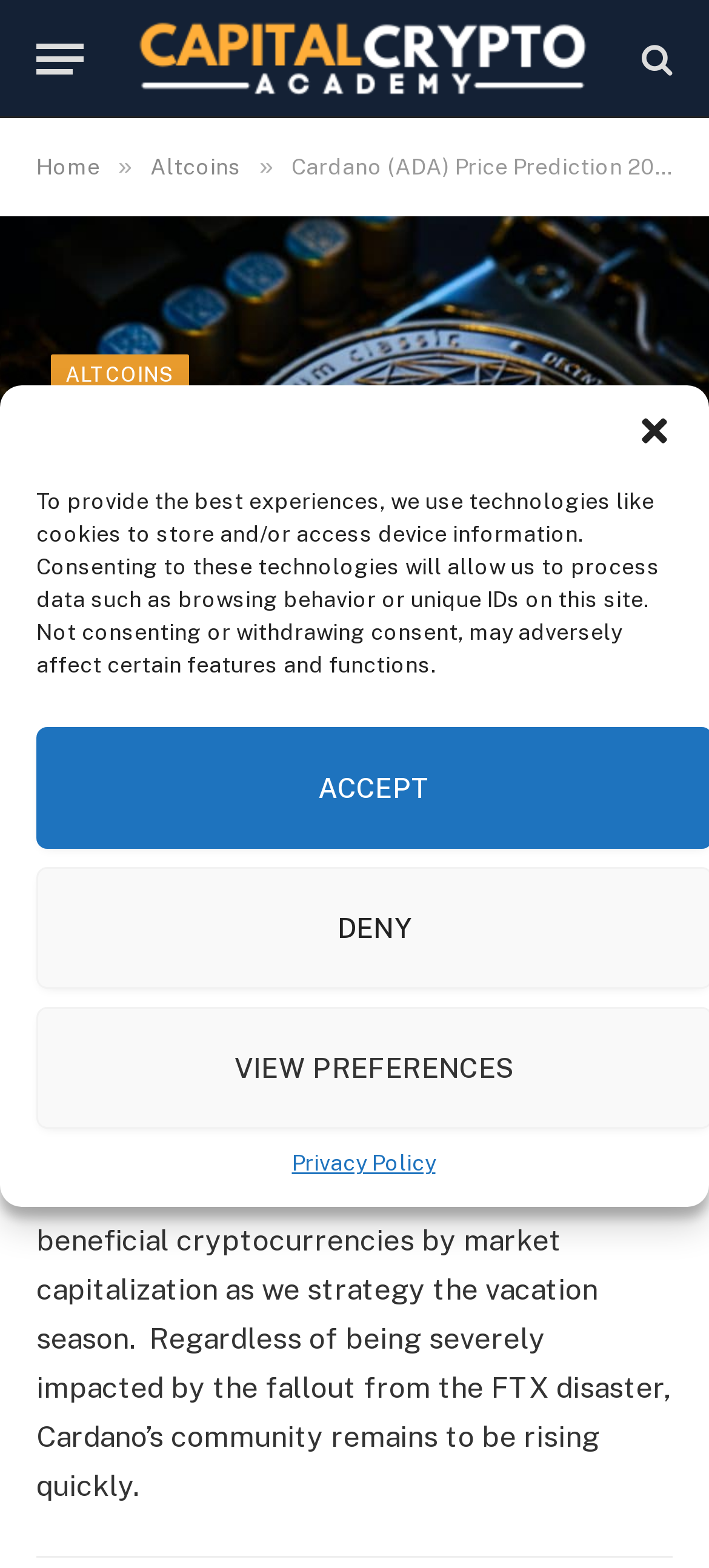Describe all visible elements and their arrangement on the webpage.

The webpage is about Cardano (ADA) price prediction from 2025 to 2030, with reasons why one can go long on ADA. At the top, there is a dialog box for managing cookie consent, which can be closed by a button at the top right corner. Below the dialog box, there is a menu button at the top left corner, followed by a link to the website's homepage, capitalcryptoacademy, which is accompanied by an image of the website's logo. 

To the right of the logo, there is a link to the website's home page, followed by a link to the Altcoins section, and then a right arrow symbol. At the top right corner, there is a search icon. 

Below the top navigation bar, there is a large heading that displays the title of the article, "Cardano (ADA) Price Prediction 2025-2030: Reasons why you can go long on ADA", which is accompanied by an image. 

Under the heading, there is a link to the Altcoins section, followed by the publication date and time, "2022-12-17", and then a link indicating that there are no comments. To the right of the comments link, there is a text indicating that the article takes 17 minutes to read. 

The main content of the article starts below, with a disclaimer that explains the source of the datasets used in the article. The article then discusses Cardano's current market position and its potential for growth.